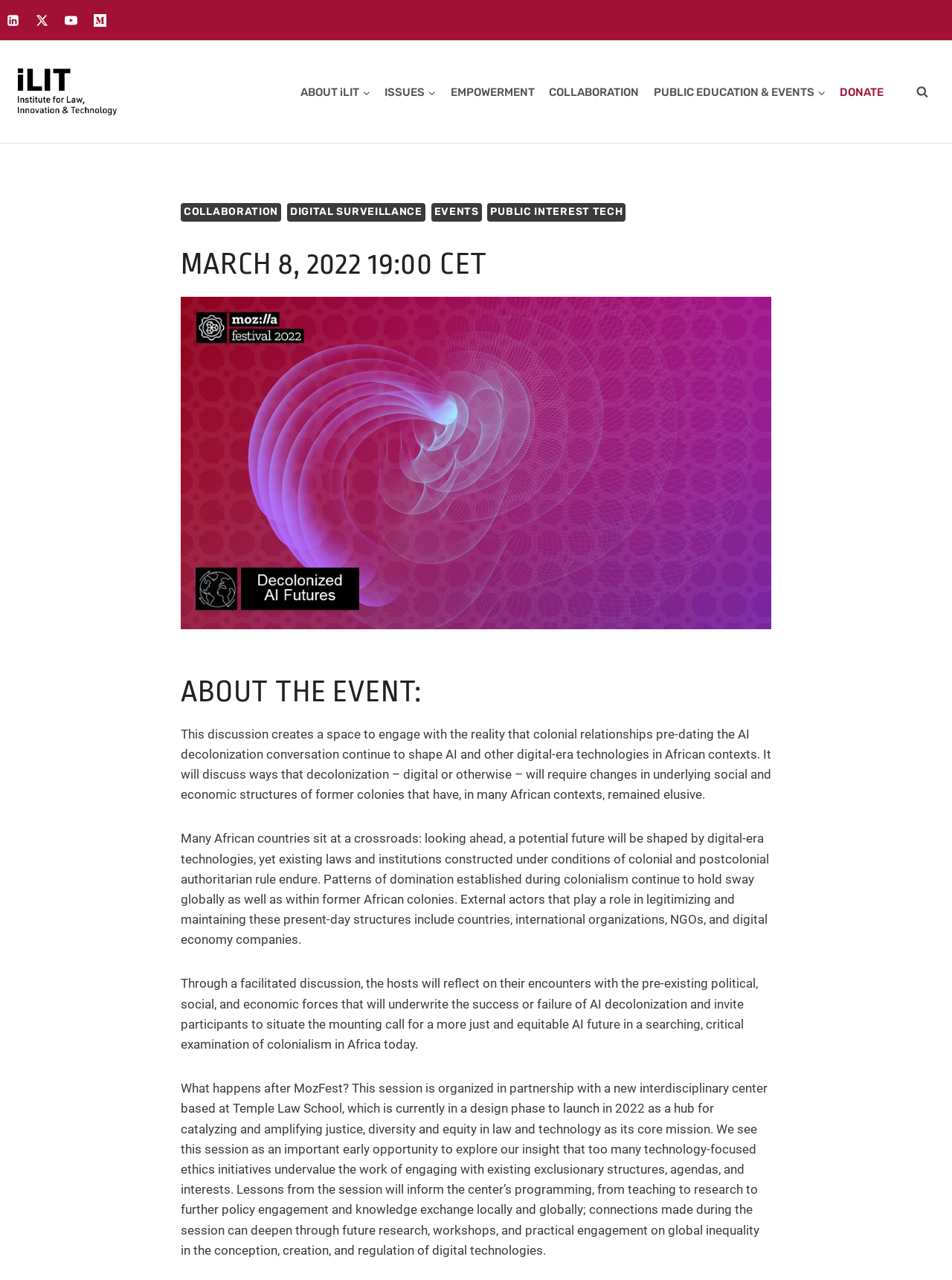Please determine the bounding box coordinates of the element to click on in order to accomplish the following task: "Click on the Linkedin link". Ensure the coordinates are four float numbers ranging from 0 to 1, i.e., [left, top, right, bottom].

[0.0, 0.006, 0.027, 0.026]